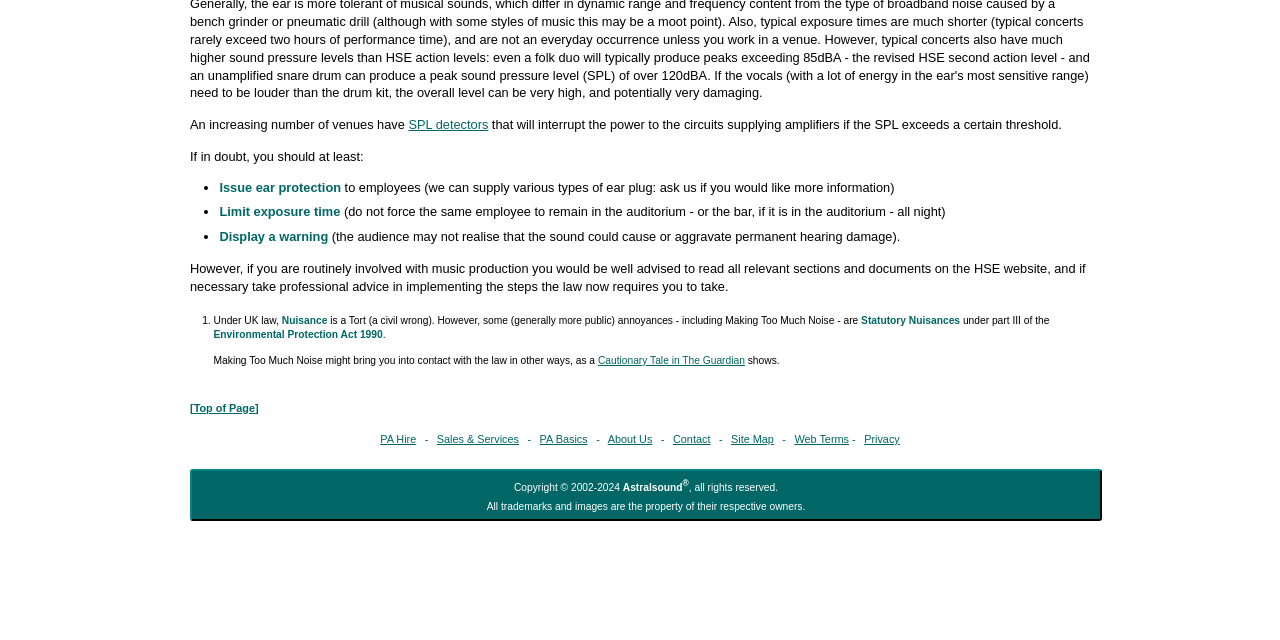Locate the bounding box of the UI element described in the following text: "SPL detectors".

[0.319, 0.183, 0.381, 0.207]